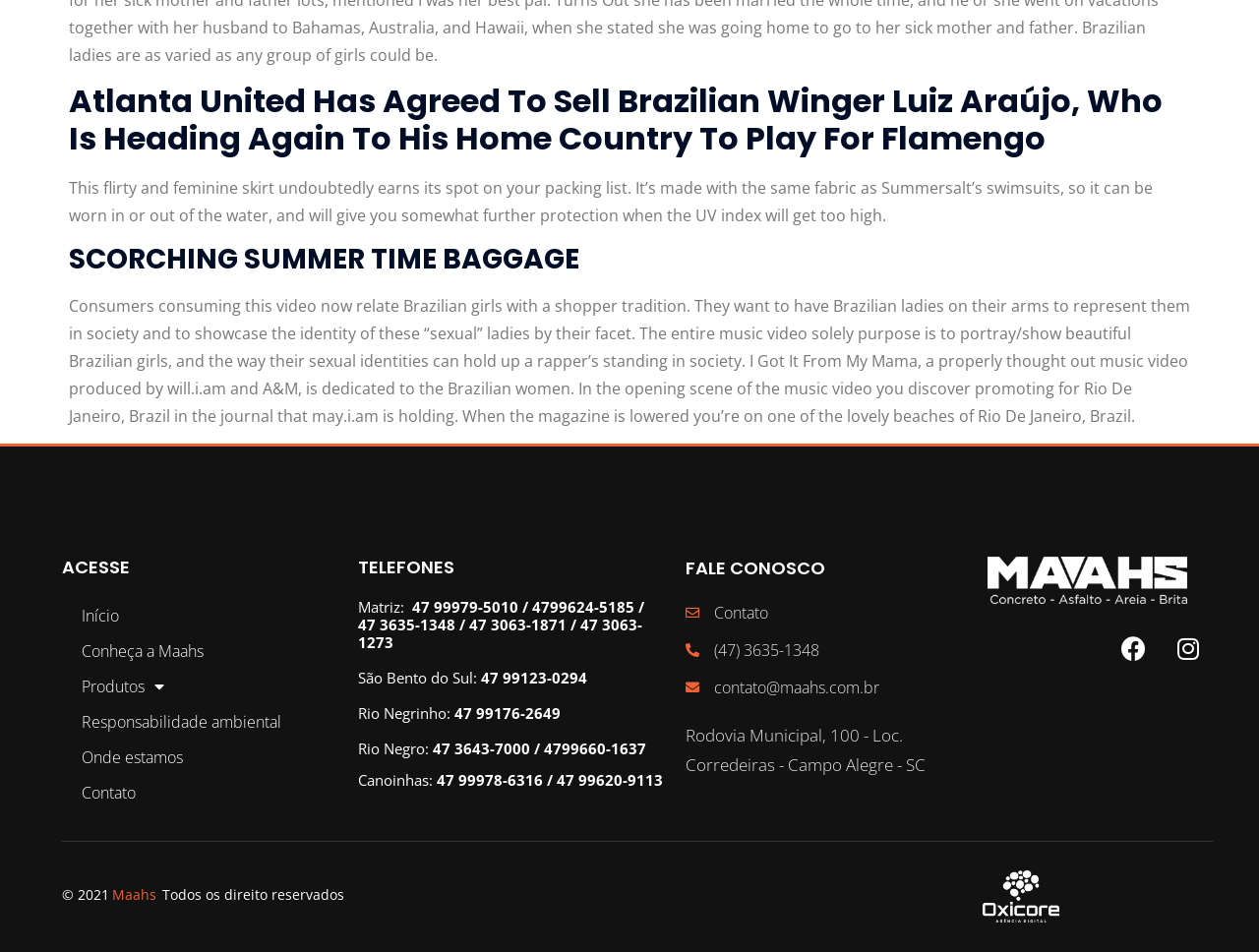What is the name of the company mentioned on the webpage?
Look at the screenshot and respond with a single word or phrase.

Maahs